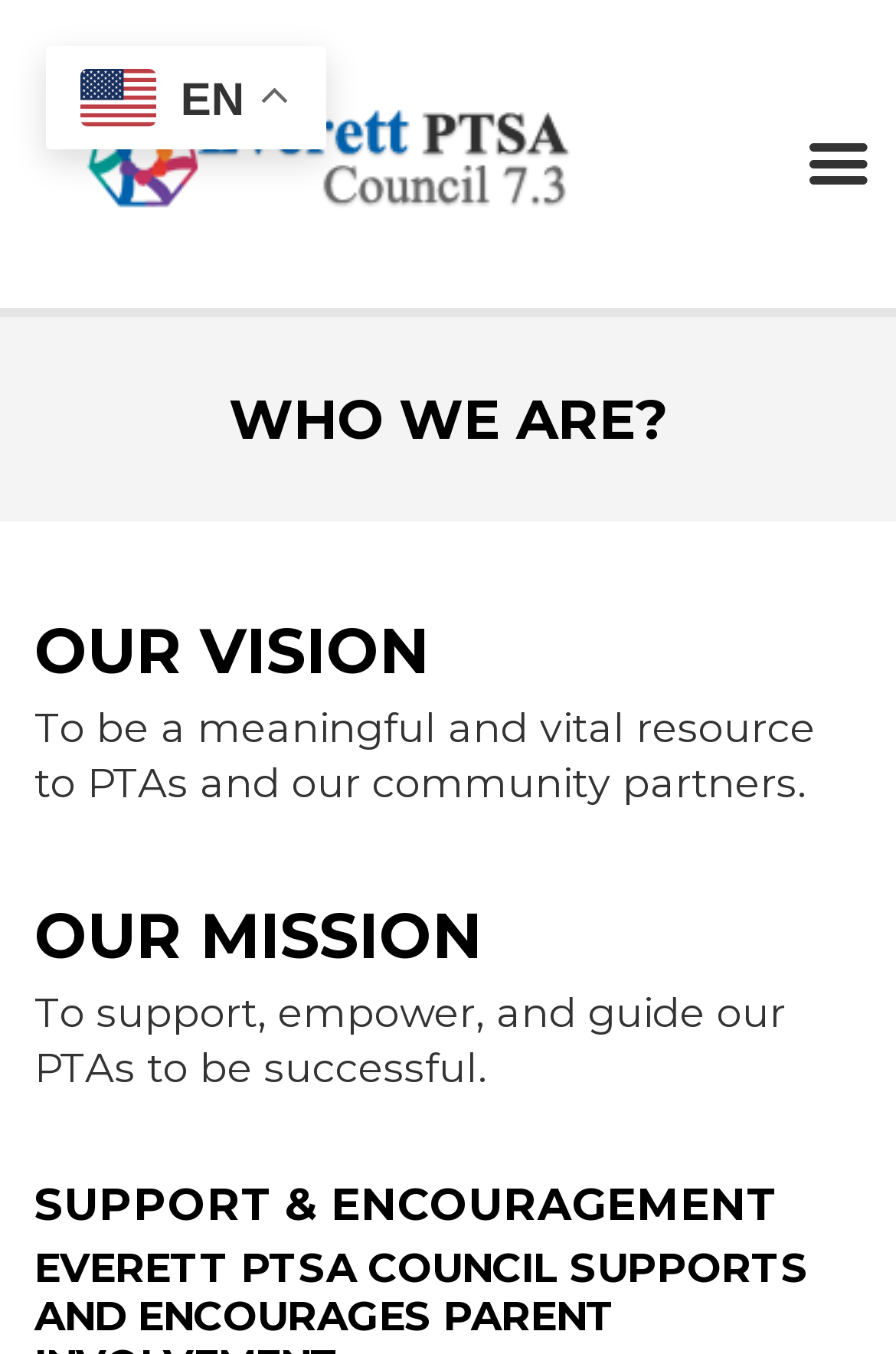What is the purpose of the image on the top-right corner?
Using the information from the image, answer the question thoroughly.

The image on the top-right corner is an icon representing the English language, and it is accompanied by the text 'EN'. This suggests that the image is used for language selection, allowing users to switch between different languages.